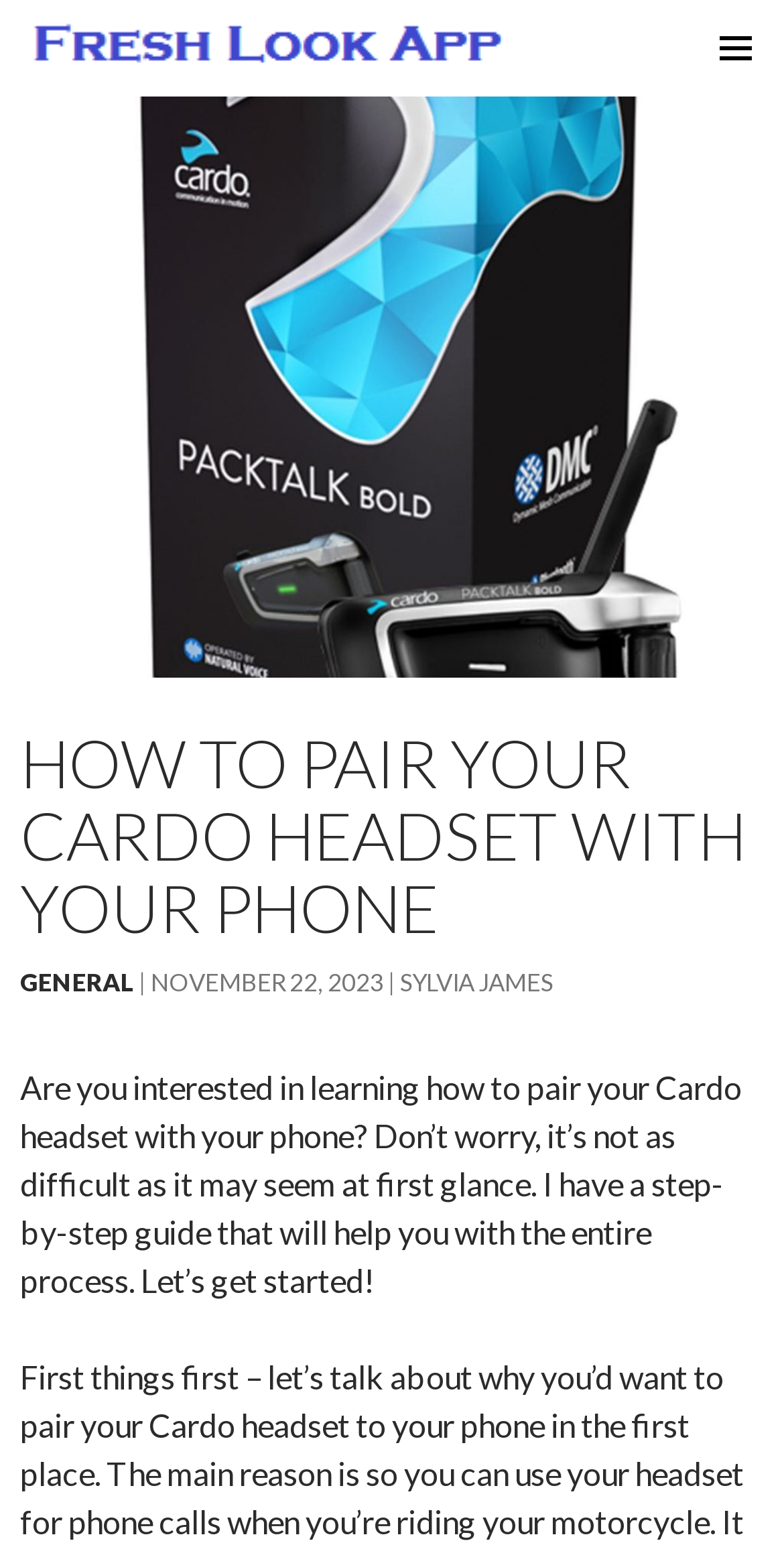Locate the UI element described as follows: "Sylvia James". Return the bounding box coordinates as four float numbers between 0 and 1 in the order [left, top, right, bottom].

[0.51, 0.627, 0.705, 0.647]